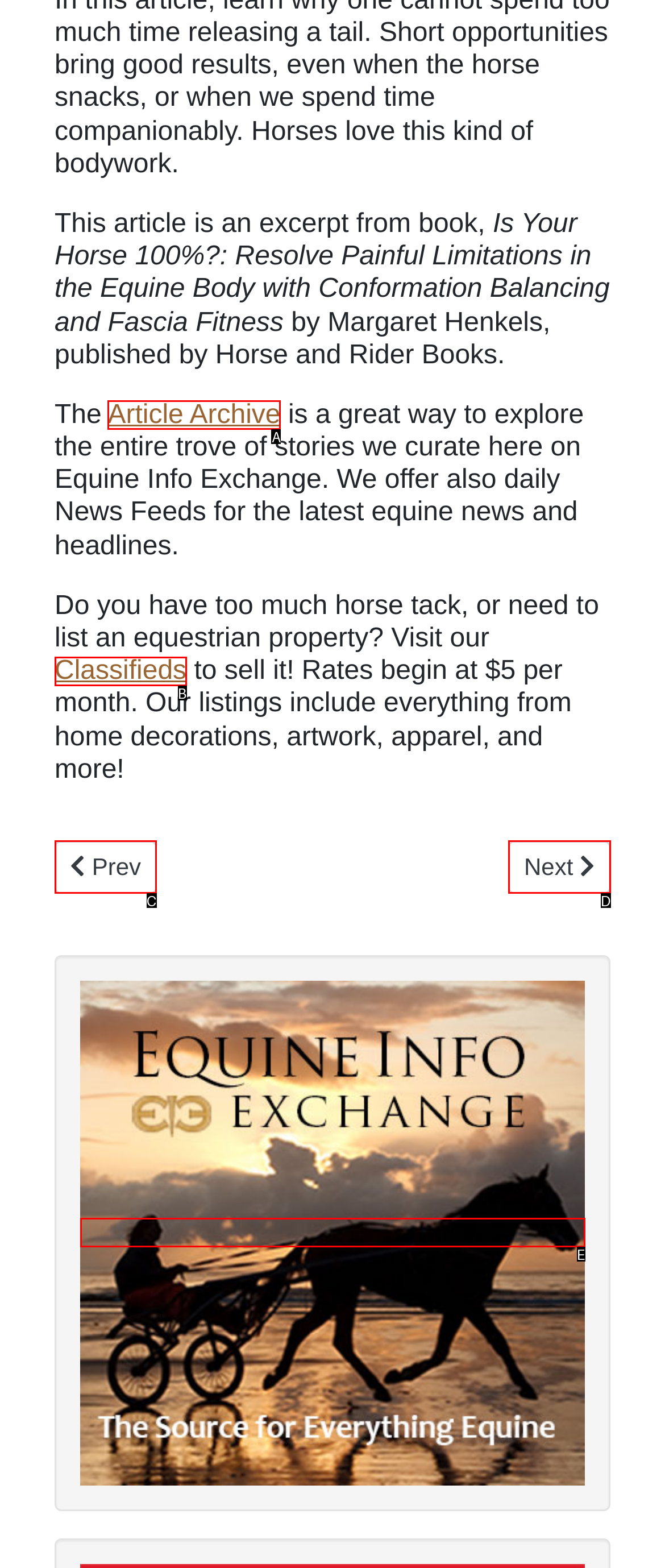Which option corresponds to the following element description: Article Archive?
Please provide the letter of the correct choice.

A